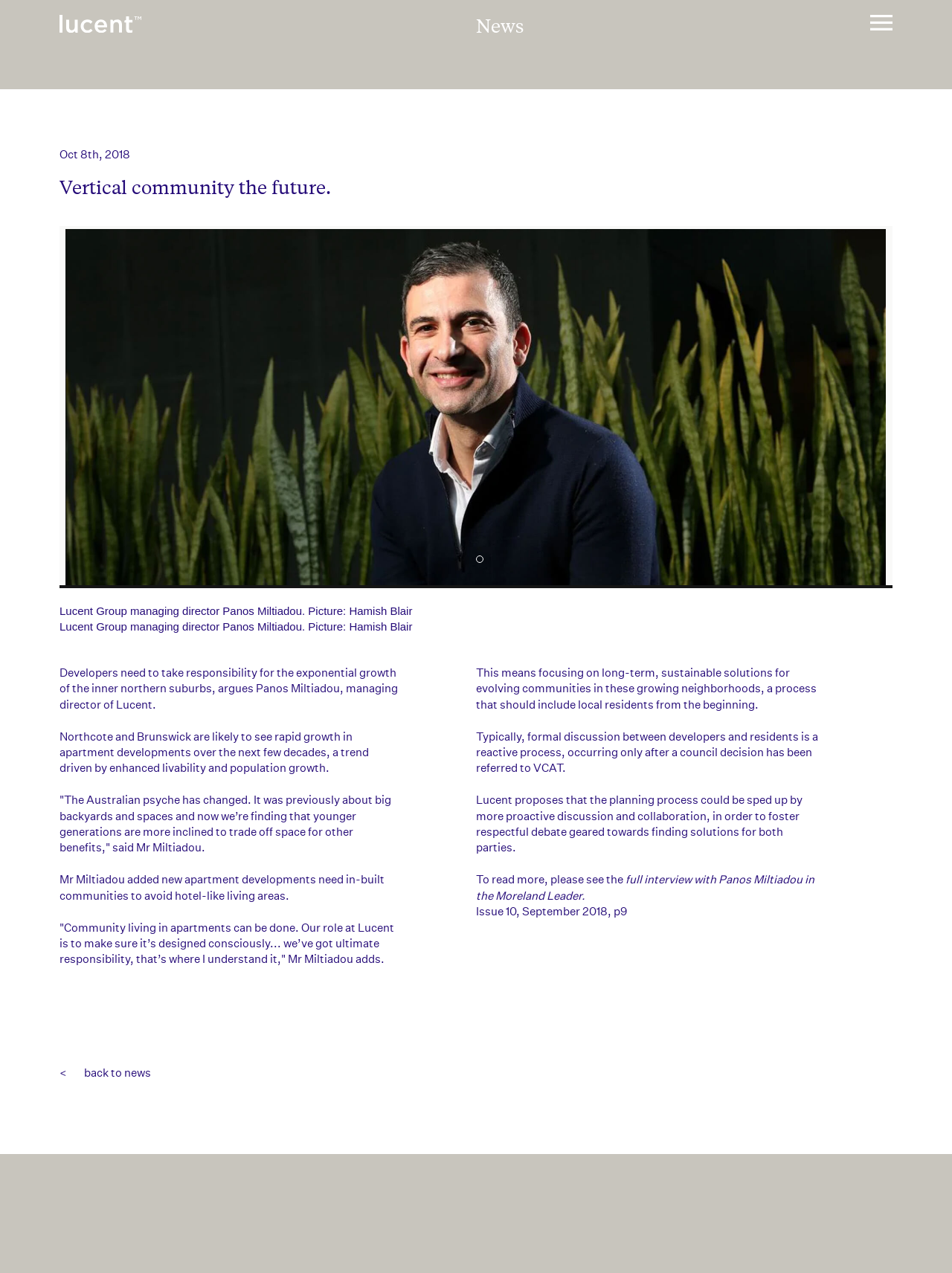Specify the bounding box coordinates for the region that must be clicked to perform the given instruction: "Click the Lucent logo".

[0.062, 0.018, 0.148, 0.028]